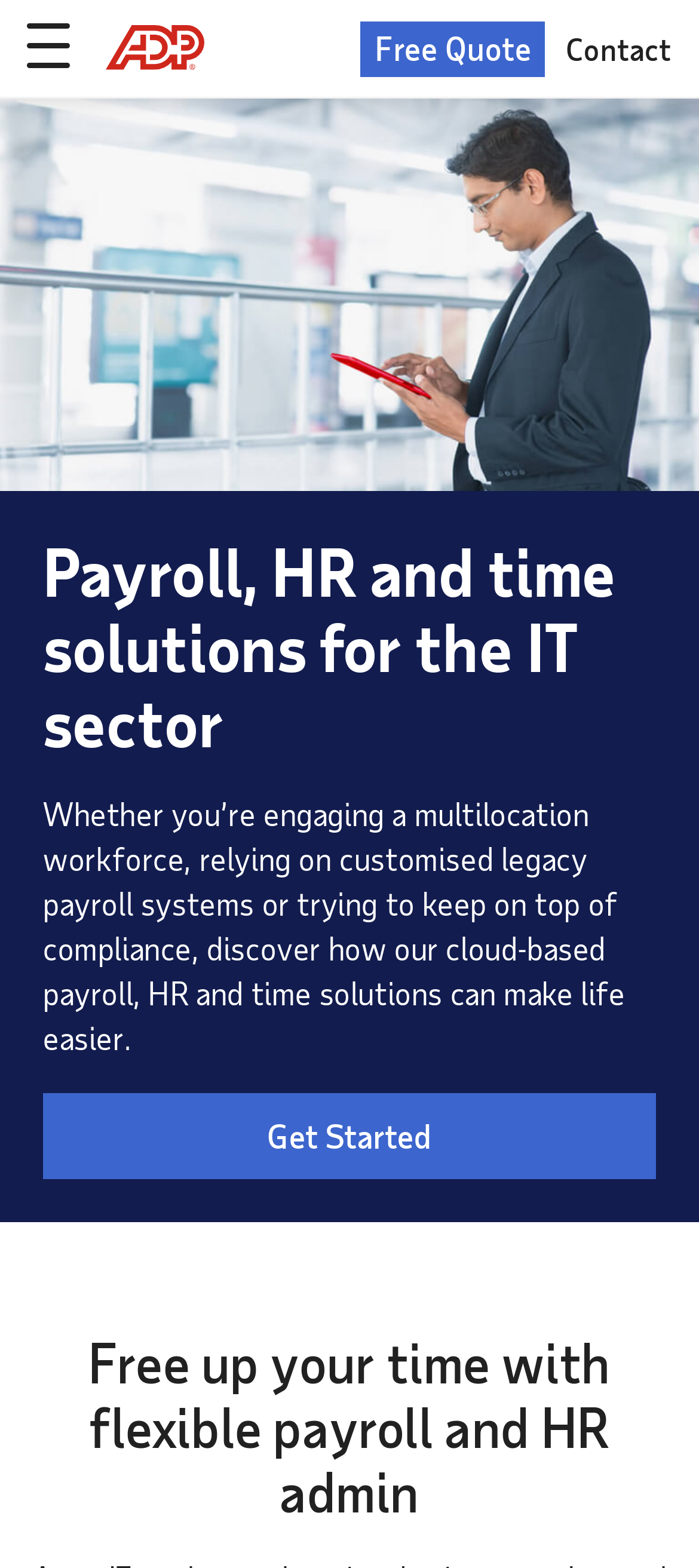What is the main purpose of the payroll and HR solutions?
Please provide a single word or phrase as your answer based on the image.

Boost engagement